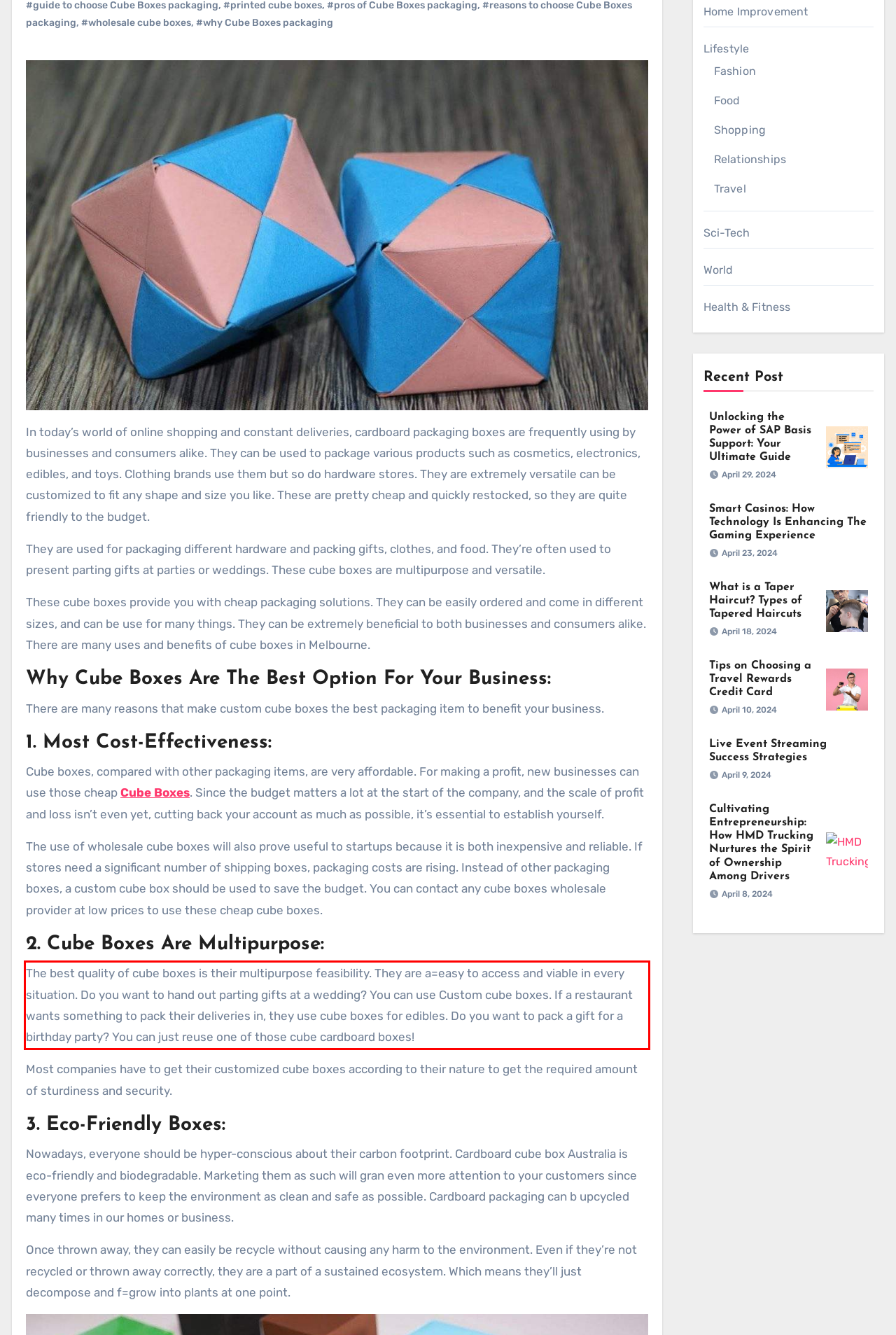Perform OCR on the text inside the red-bordered box in the provided screenshot and output the content.

The best quality of cube boxes is their multipurpose feasibility. They are a=easy to access and viable in every situation. Do you want to hand out parting gifts at a wedding? You can use Custom cube boxes. If a restaurant wants something to pack their deliveries in, they use cube boxes for edibles. Do you want to pack a gift for a birthday party? You can just reuse one of those cube cardboard boxes!